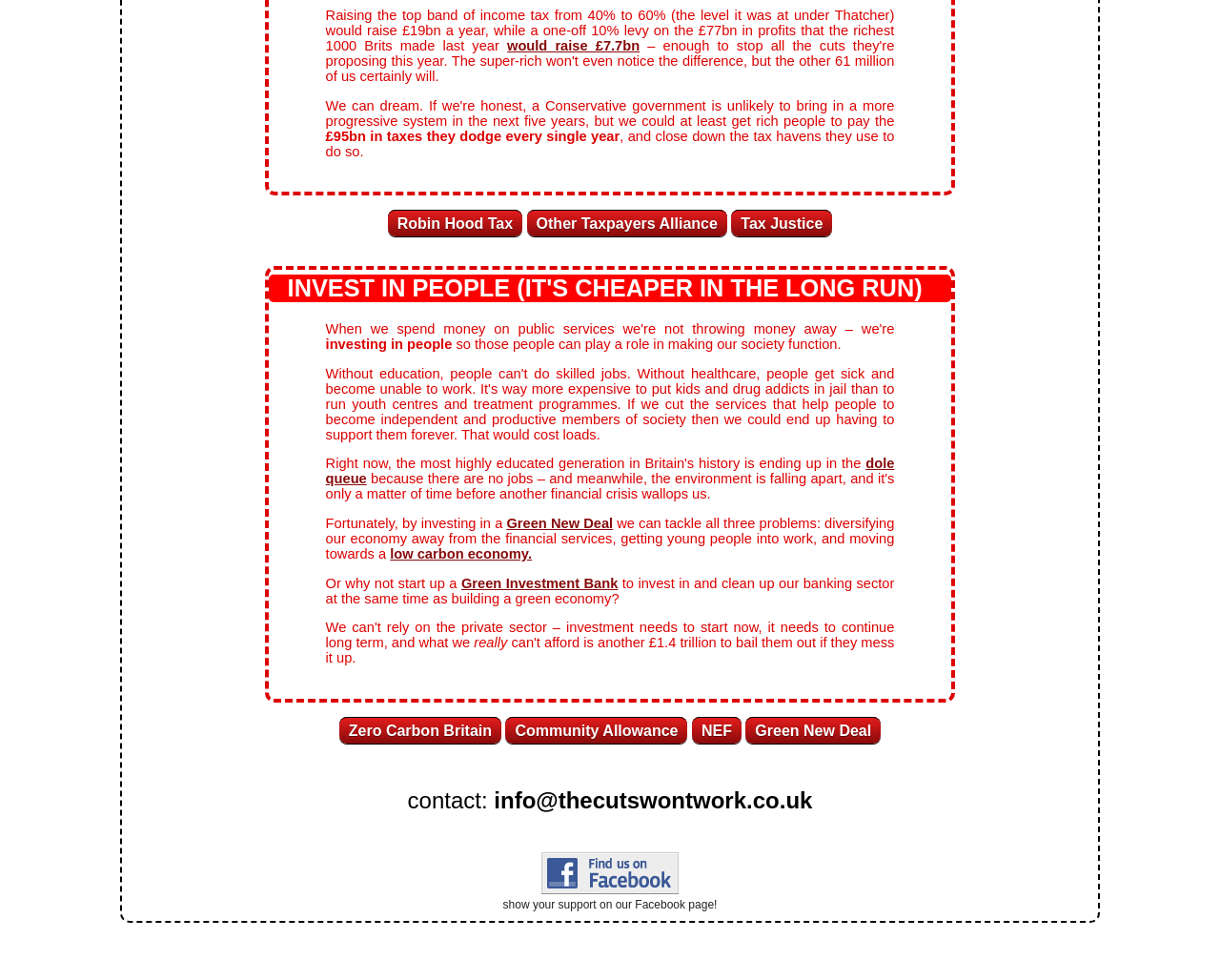What is the contact email address provided on the webpage?
Based on the visual details in the image, please answer the question thoroughly.

The webpage provides a contact section with the email address 'info@thecutswontwork.co.uk' for users to get in touch.